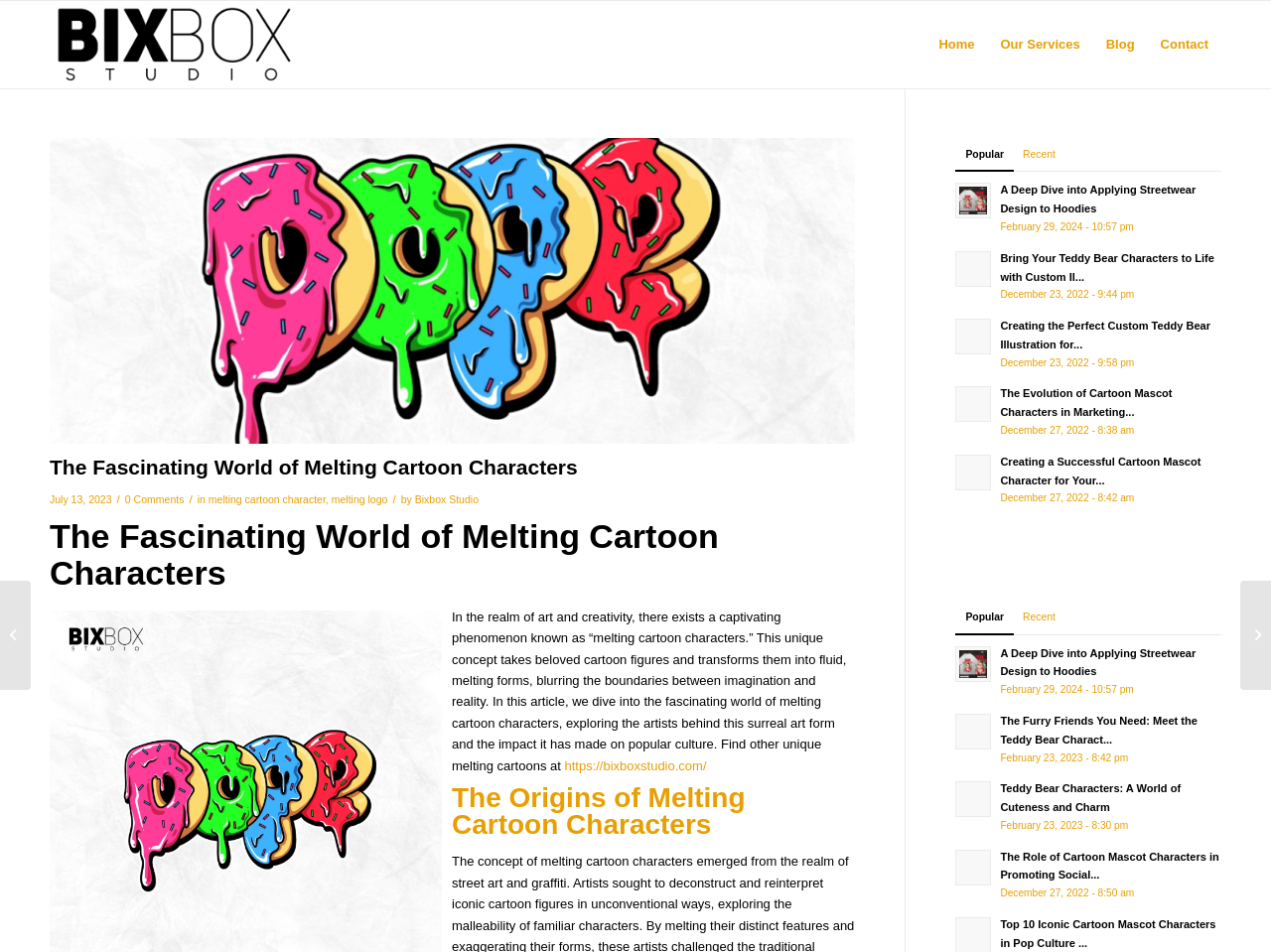Please find the bounding box coordinates of the section that needs to be clicked to achieve this instruction: "View the 'Melting Cartoon Character Illustration' article".

[0.039, 0.145, 0.673, 0.466]